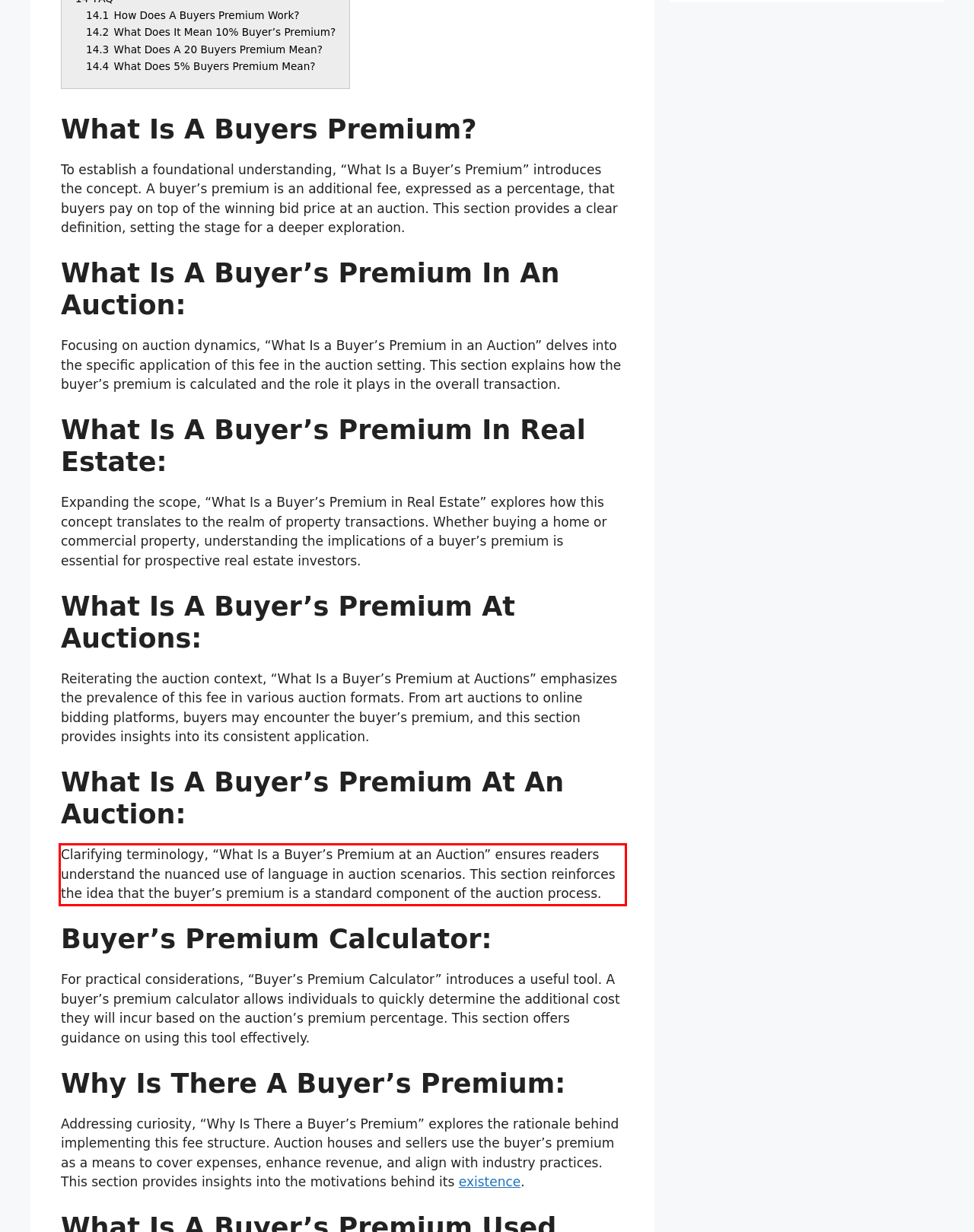Please look at the webpage screenshot and extract the text enclosed by the red bounding box.

Clarifying terminology, “What Is a Buyer’s Premium at an Auction” ensures readers understand the nuanced use of language in auction scenarios. This section reinforces the idea that the buyer’s premium is a standard component of the auction process.